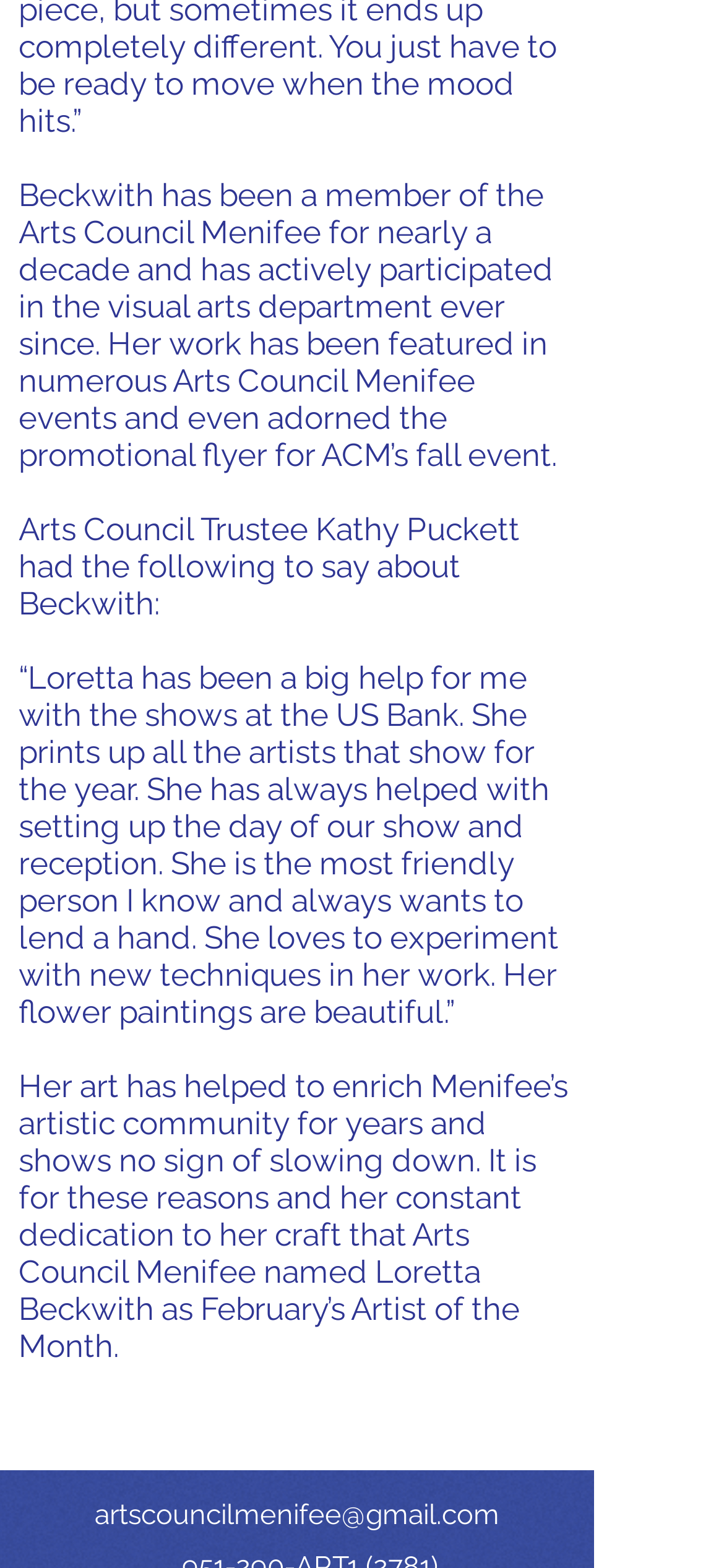Identify the bounding box for the UI element specified in this description: "artscouncilmenifee@gmail.com". The coordinates must be four float numbers between 0 and 1, formatted as [left, top, right, bottom].

[0.131, 0.956, 0.69, 0.977]